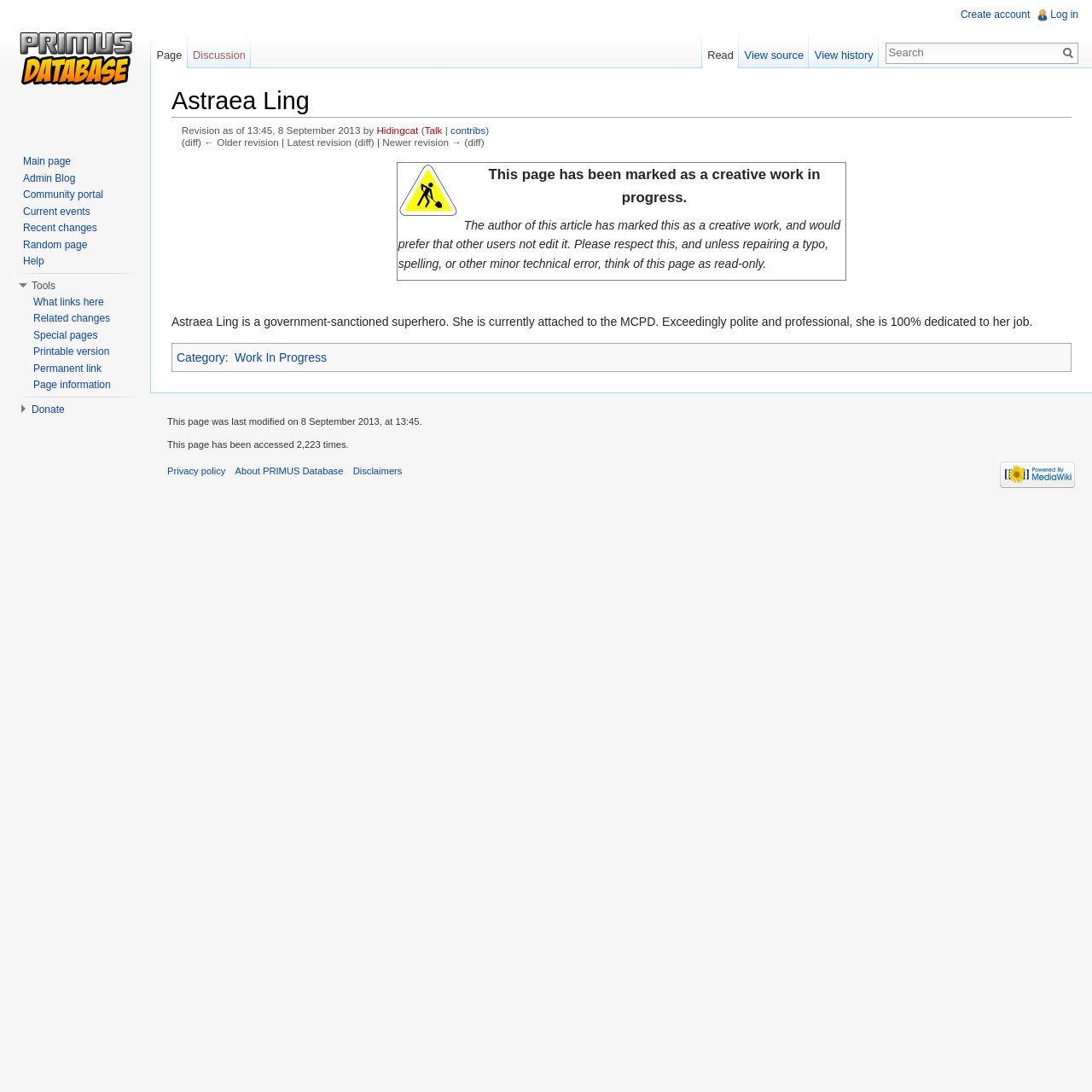Answer the question below using just one word or a short phrase: 
What is the purpose of the 'Wip.jpg' image?

creative work in progress indicator